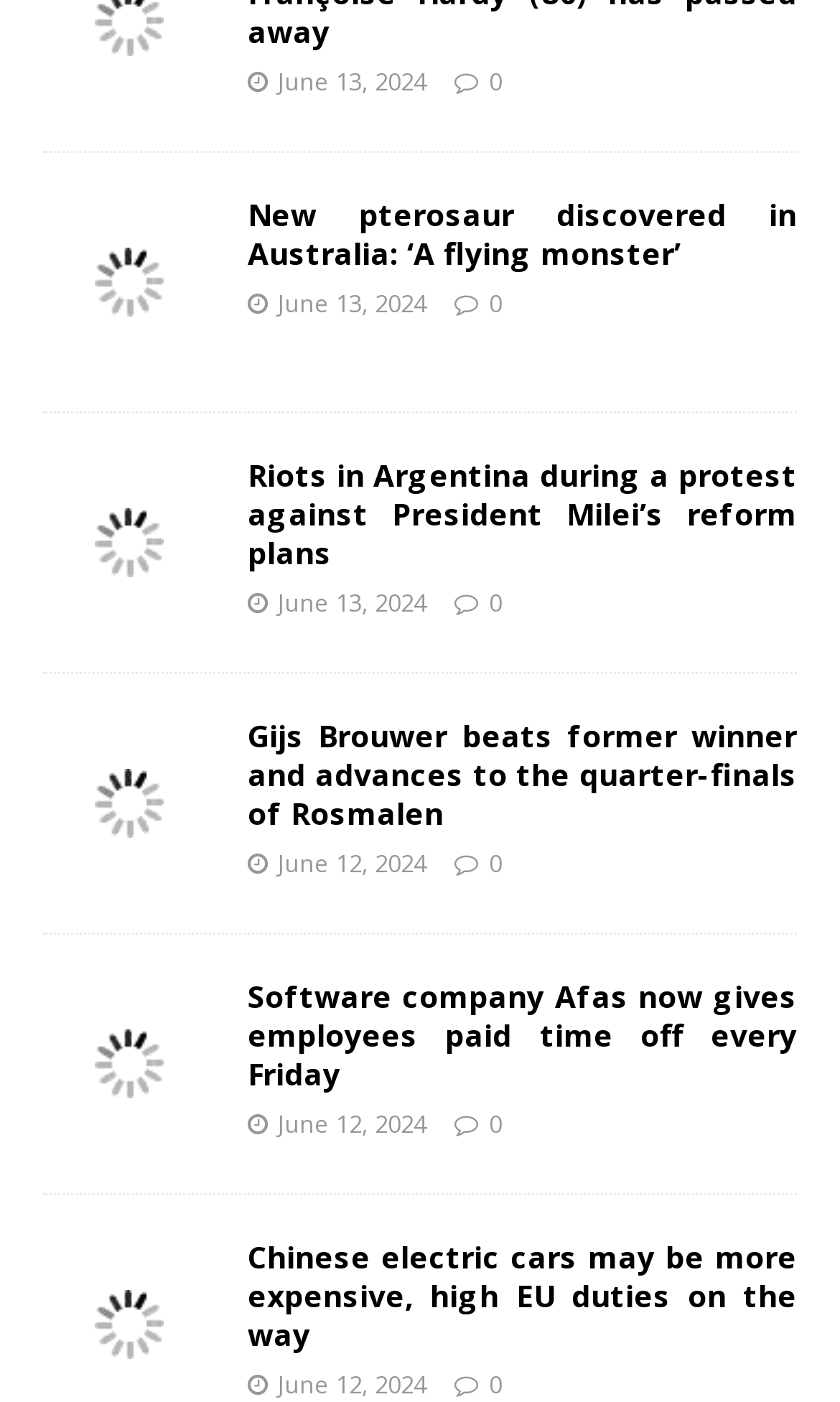Respond to the following question with a brief word or phrase:
What is the title of the fifth news article?

Software company Afas now gives employees paid time off every Friday